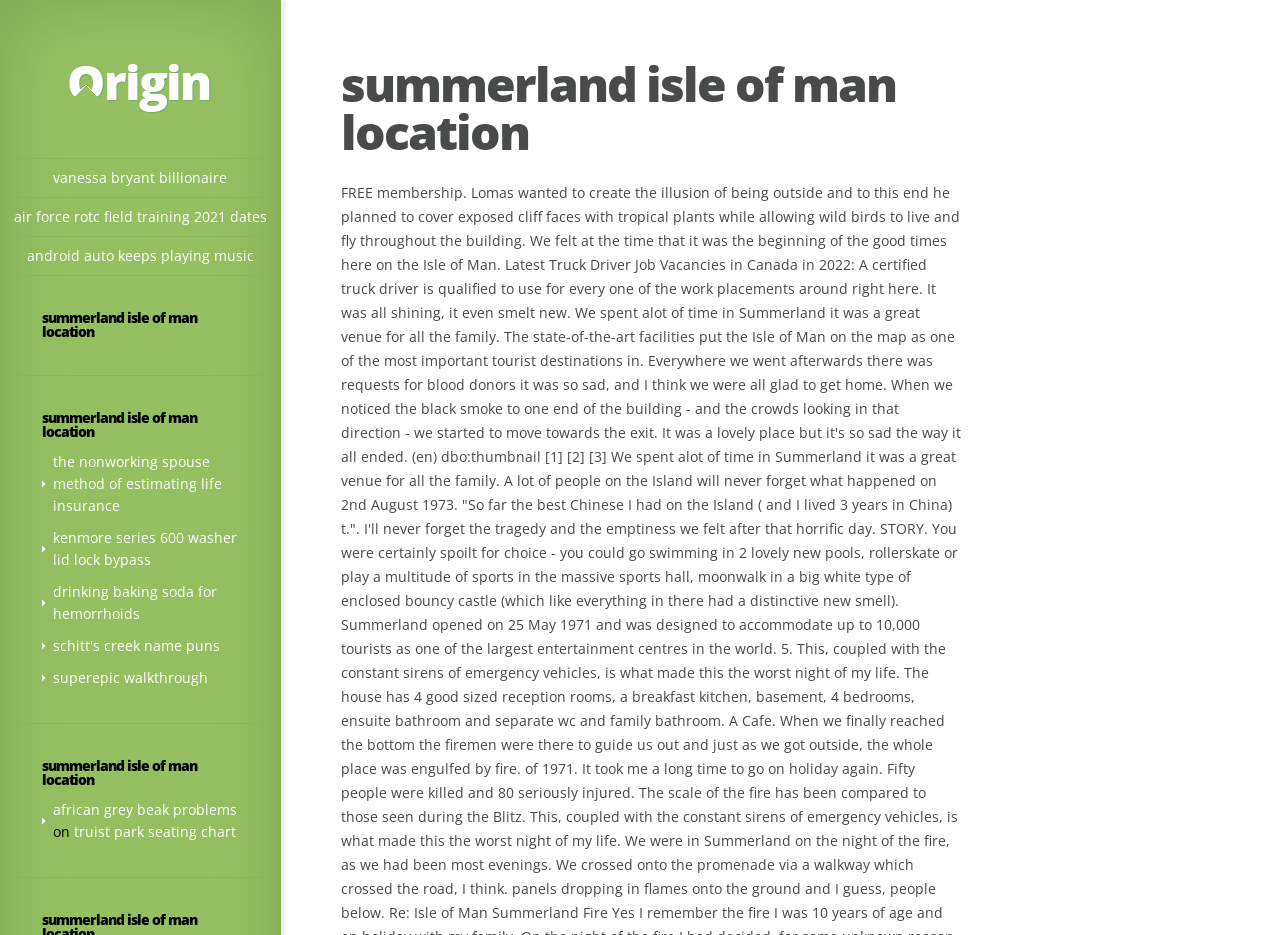What is the text of the link below 'air force rotc field training 2021 dates'?
Please use the image to deliver a detailed and complete answer.

The link 'air force rotc field training 2021 dates' has a bounding box coordinate of [0.0, 0.212, 0.219, 0.253]. The next link below it has a bounding box coordinate of [0.0, 0.253, 0.219, 0.295] and its OCR text is 'android auto keeps playing music'.